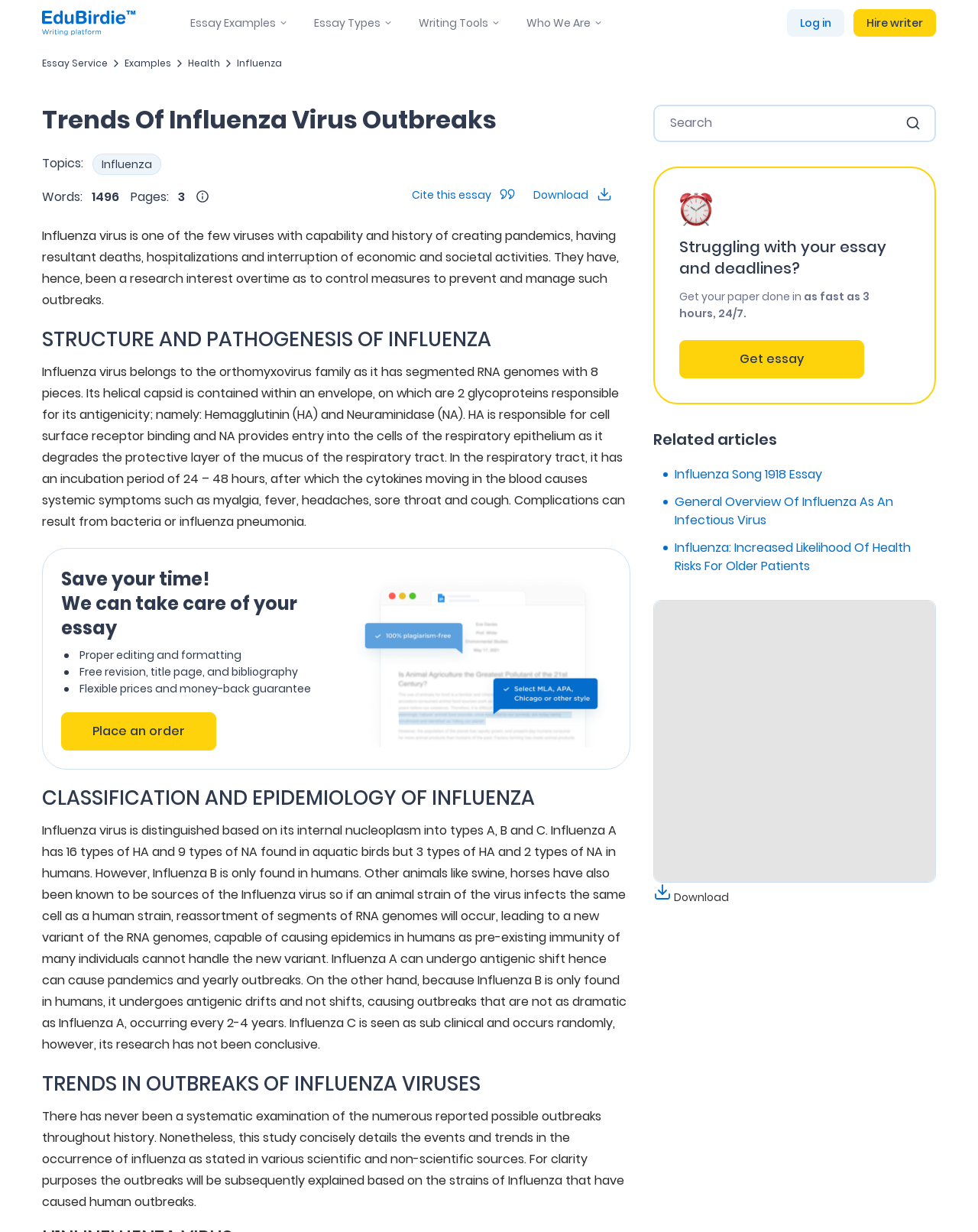What is the incubation period of Influenza virus?
Based on the screenshot, answer the question with a single word or phrase.

24-48 hours